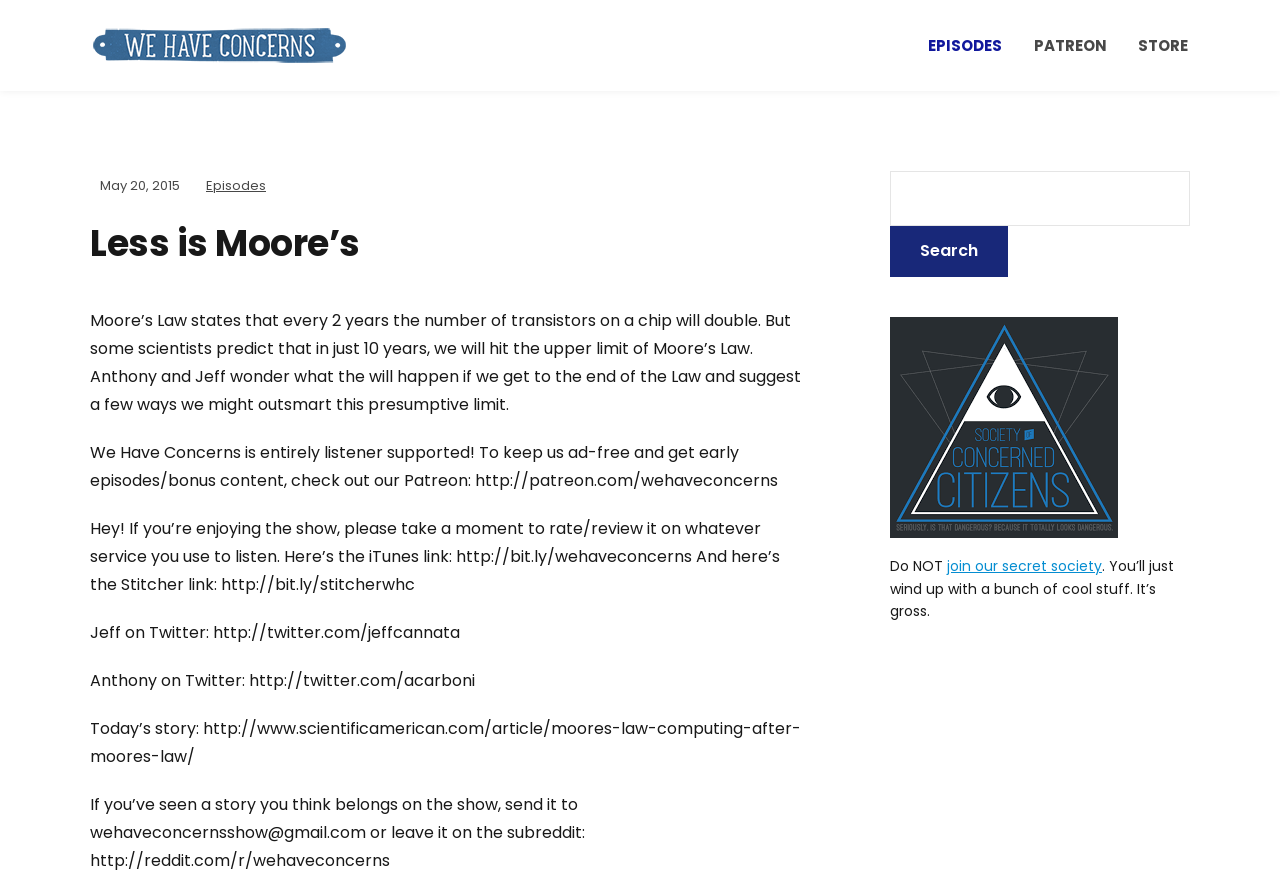Identify the bounding box coordinates of the section that should be clicked to achieve the task described: "Go to EPISODES".

[0.724, 0.023, 0.785, 0.08]